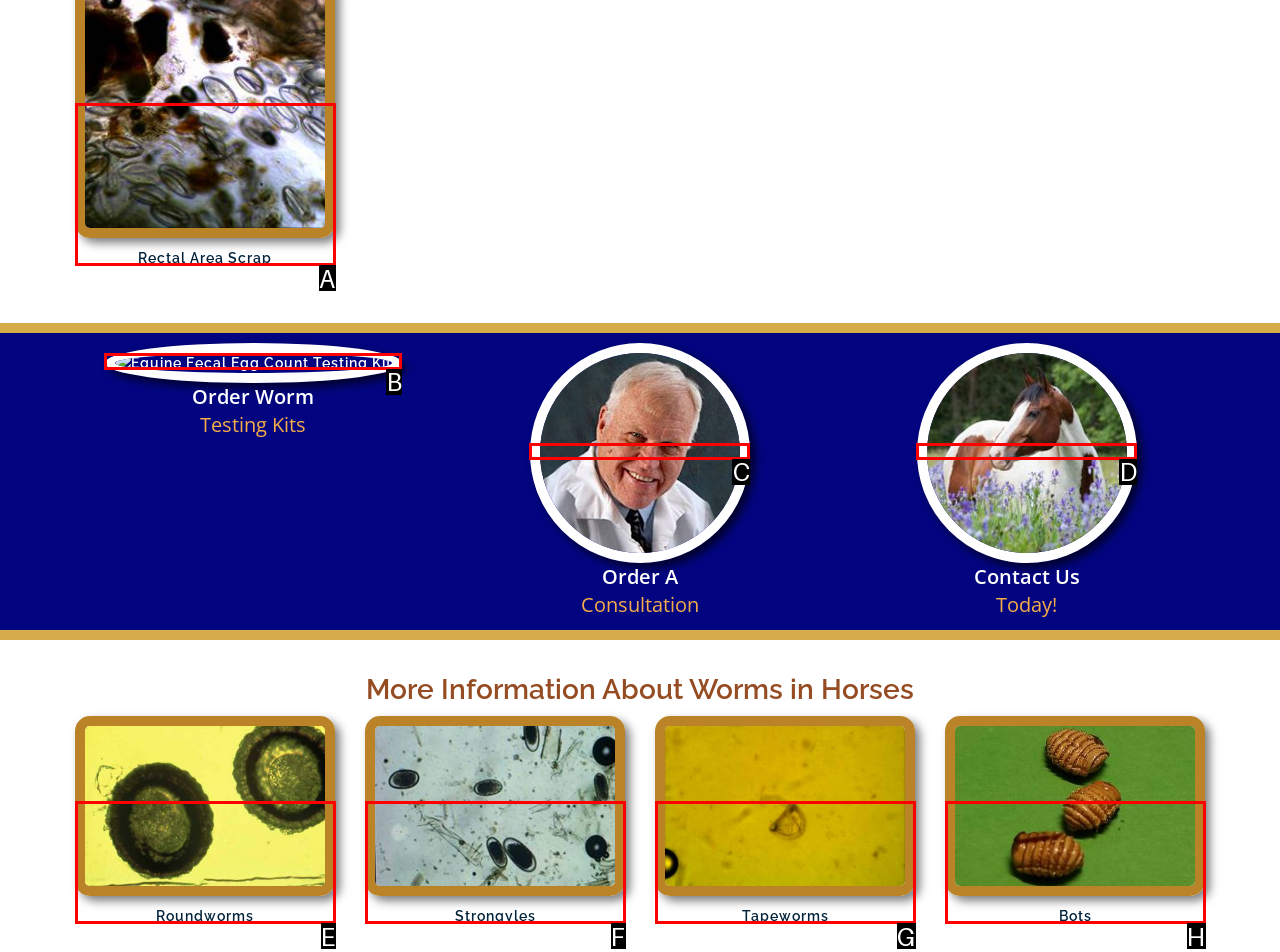Based on the description: Strongyles, find the HTML element that matches it. Provide your answer as the letter of the chosen option.

F